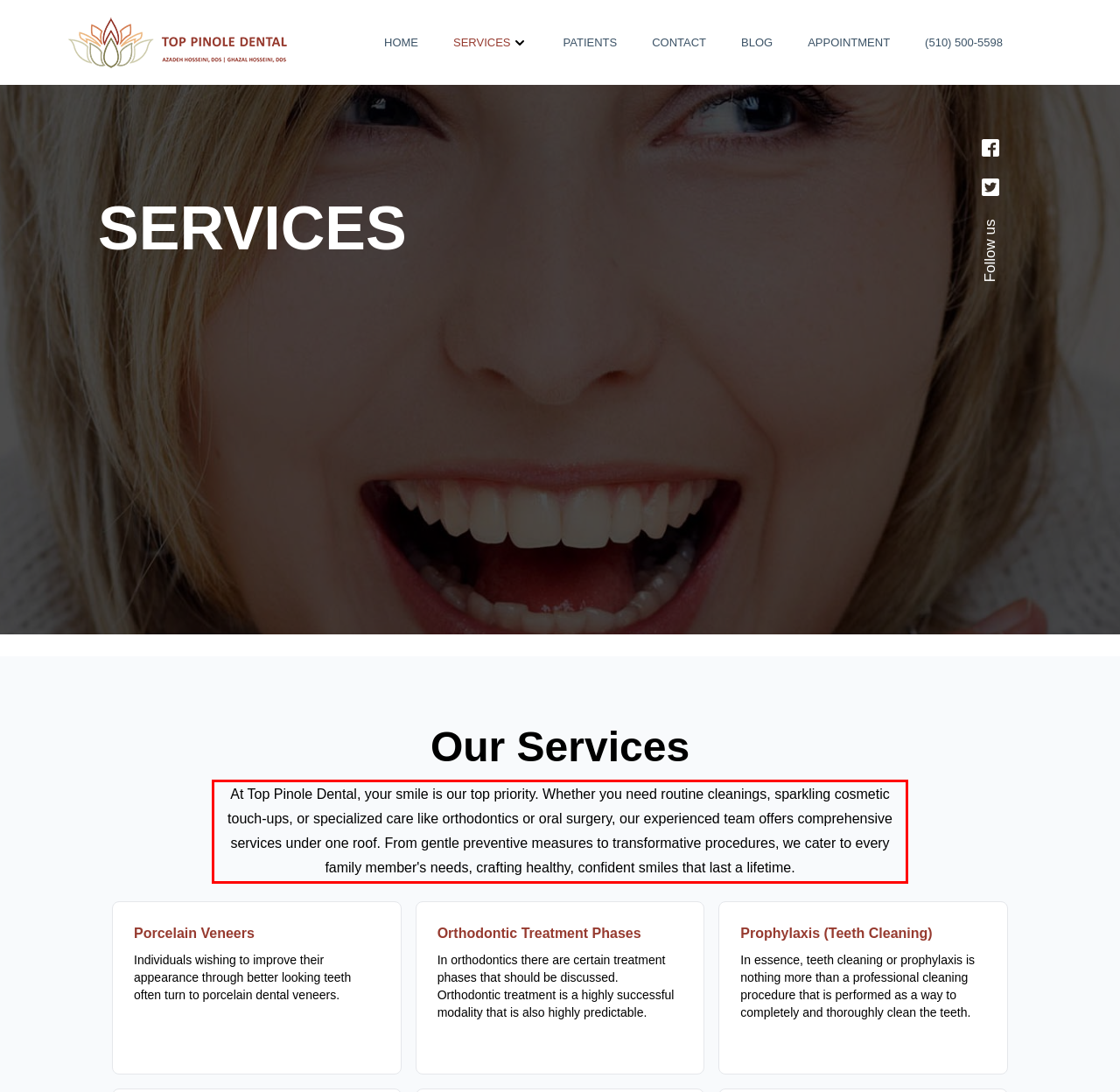Please identify the text within the red rectangular bounding box in the provided webpage screenshot.

At Top Pinole Dental, your smile is our top priority. Whether you need routine cleanings, sparkling cosmetic touch-ups, or specialized care like orthodontics or oral surgery, our experienced team offers comprehensive services under one roof. From gentle preventive measures to transformative procedures, we cater to every family member's needs, crafting healthy, confident smiles that last a lifetime.